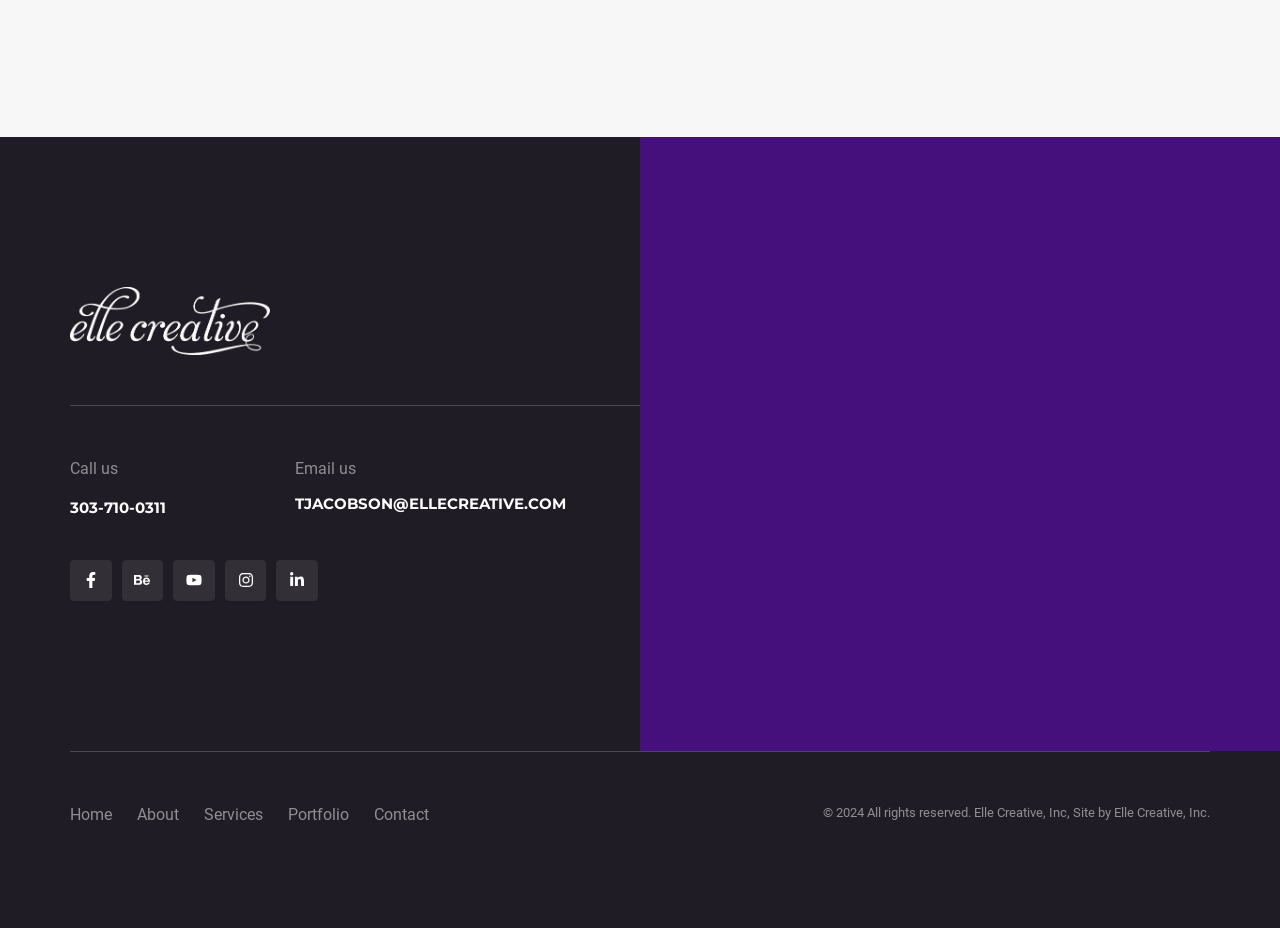Find the bounding box coordinates for the area you need to click to carry out the instruction: "Contact us". The coordinates should be four float numbers between 0 and 1, indicated as [left, top, right, bottom].

[0.292, 0.864, 0.335, 0.893]